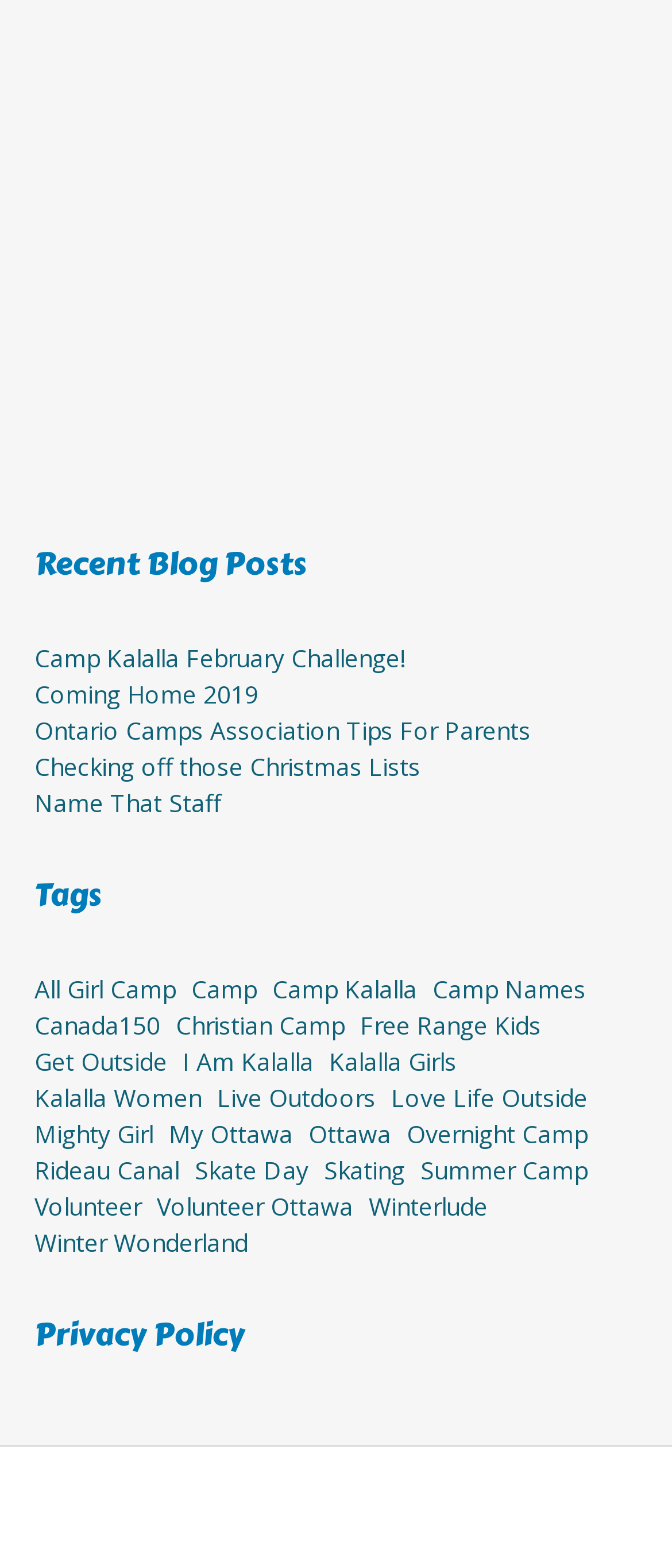Pinpoint the bounding box coordinates for the area that should be clicked to perform the following instruction: "Read the 'Ontario Camps Association Tips For Parents' blog post".

[0.051, 0.456, 0.79, 0.476]